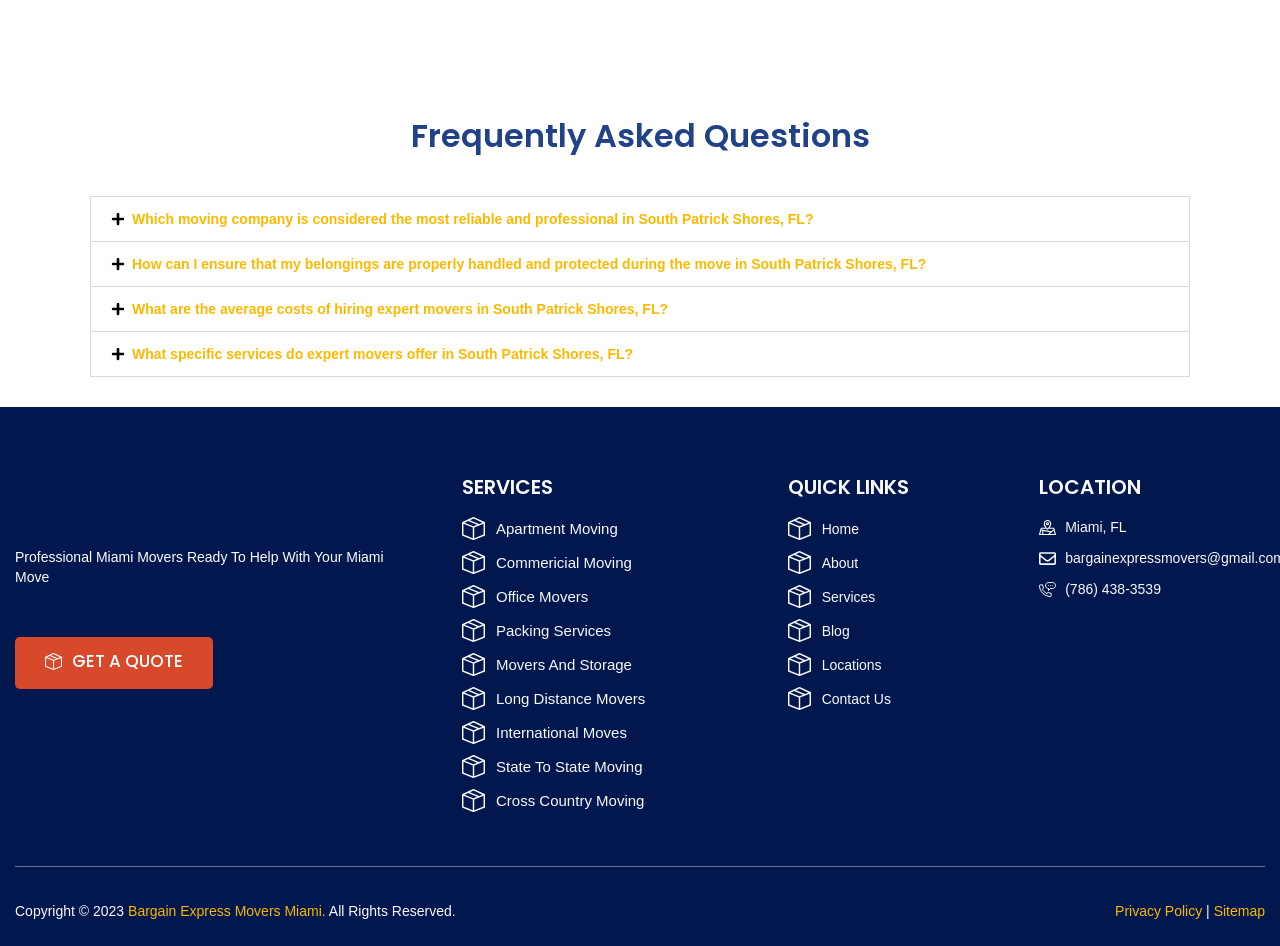Identify the bounding box coordinates of the clickable region required to complete the instruction: "Click the 'Miami, FL' link". The coordinates should be given as four float numbers within the range of 0 and 1, i.e., [left, top, right, bottom].

[0.812, 0.547, 0.98, 0.568]